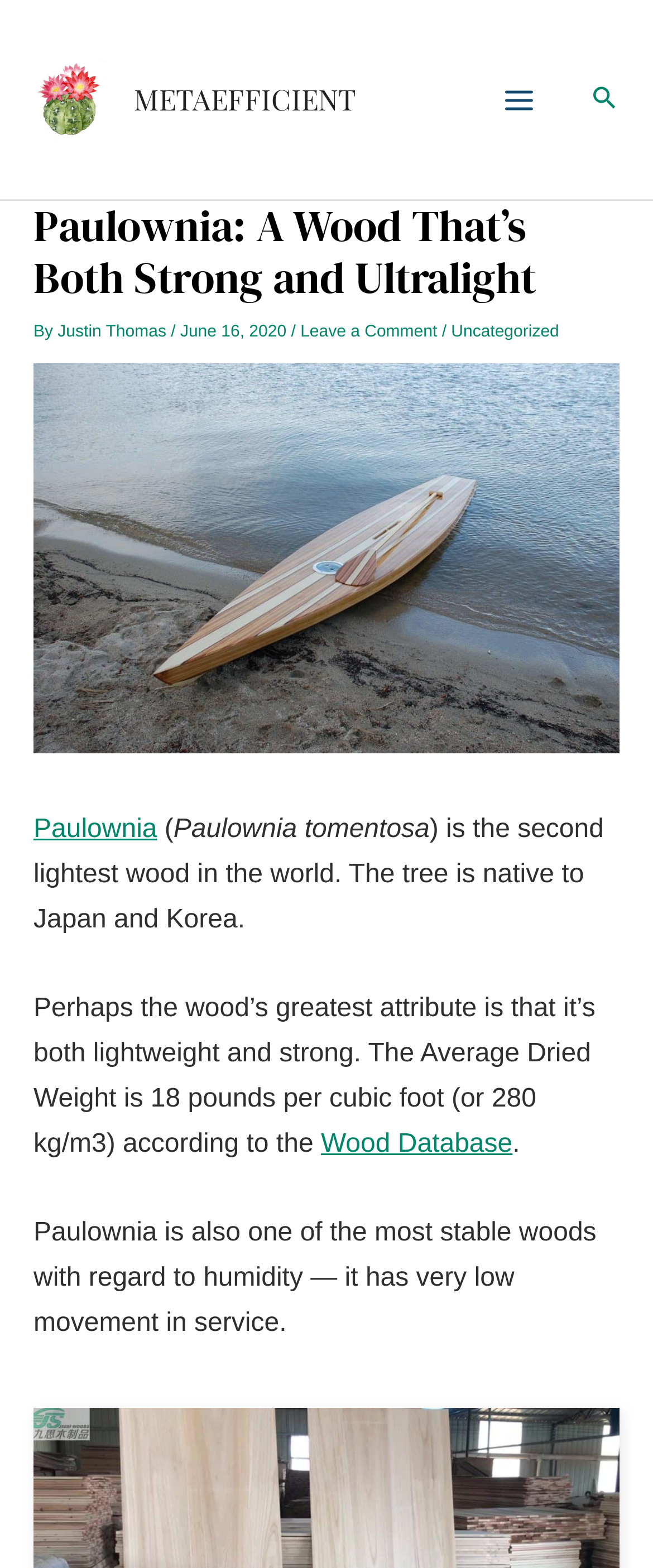What is a notable characteristic of Paulownia?
Based on the image, give a one-word or short phrase answer.

Low movement in service